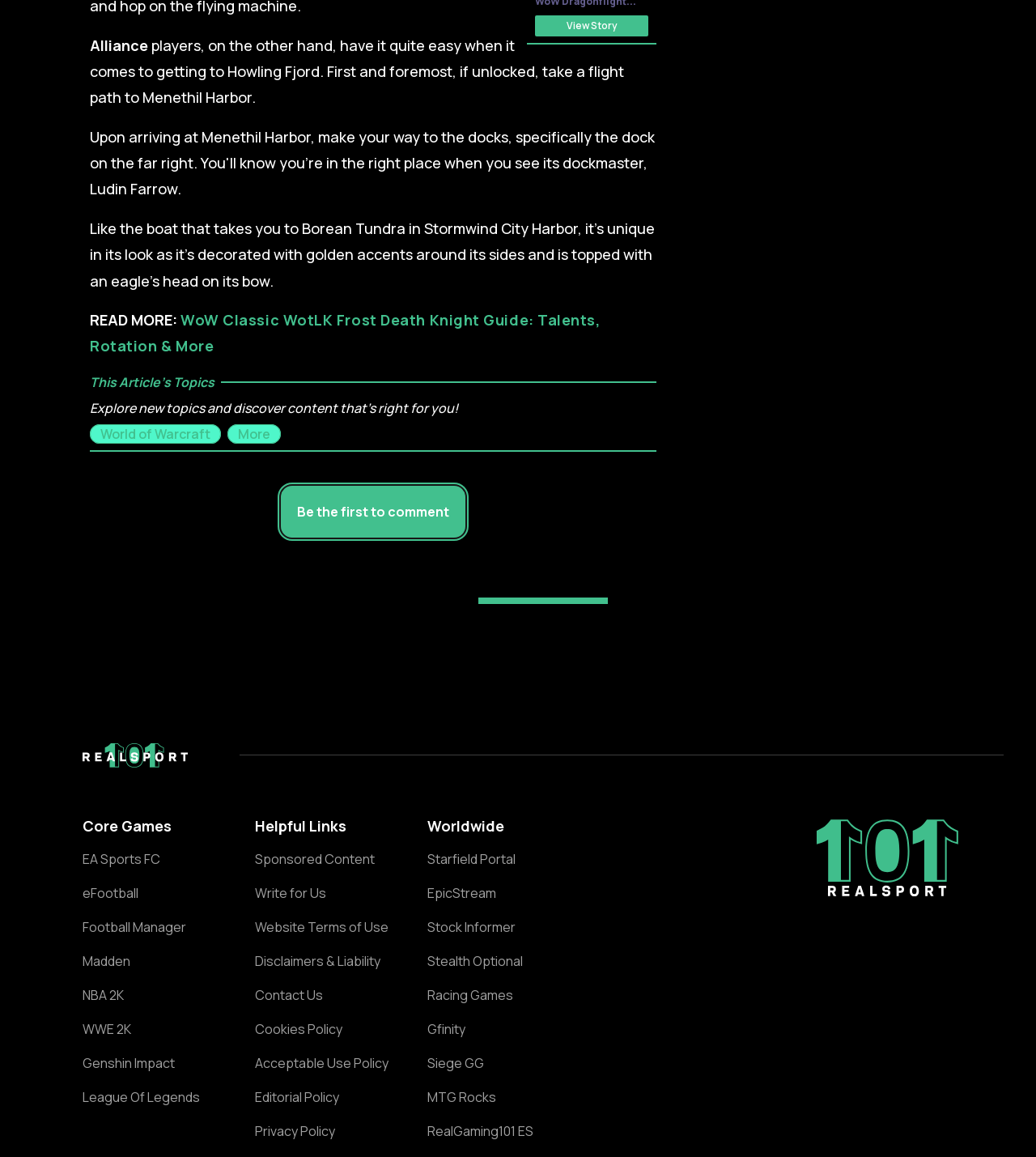Bounding box coordinates should be in the format (top-left x, top-left y, bottom-right x, bottom-right y) and all values should be floating point numbers between 0 and 1. Determine the bounding box coordinate for the UI element described as: Website Terms of Use

[0.246, 0.75, 0.375, 0.762]